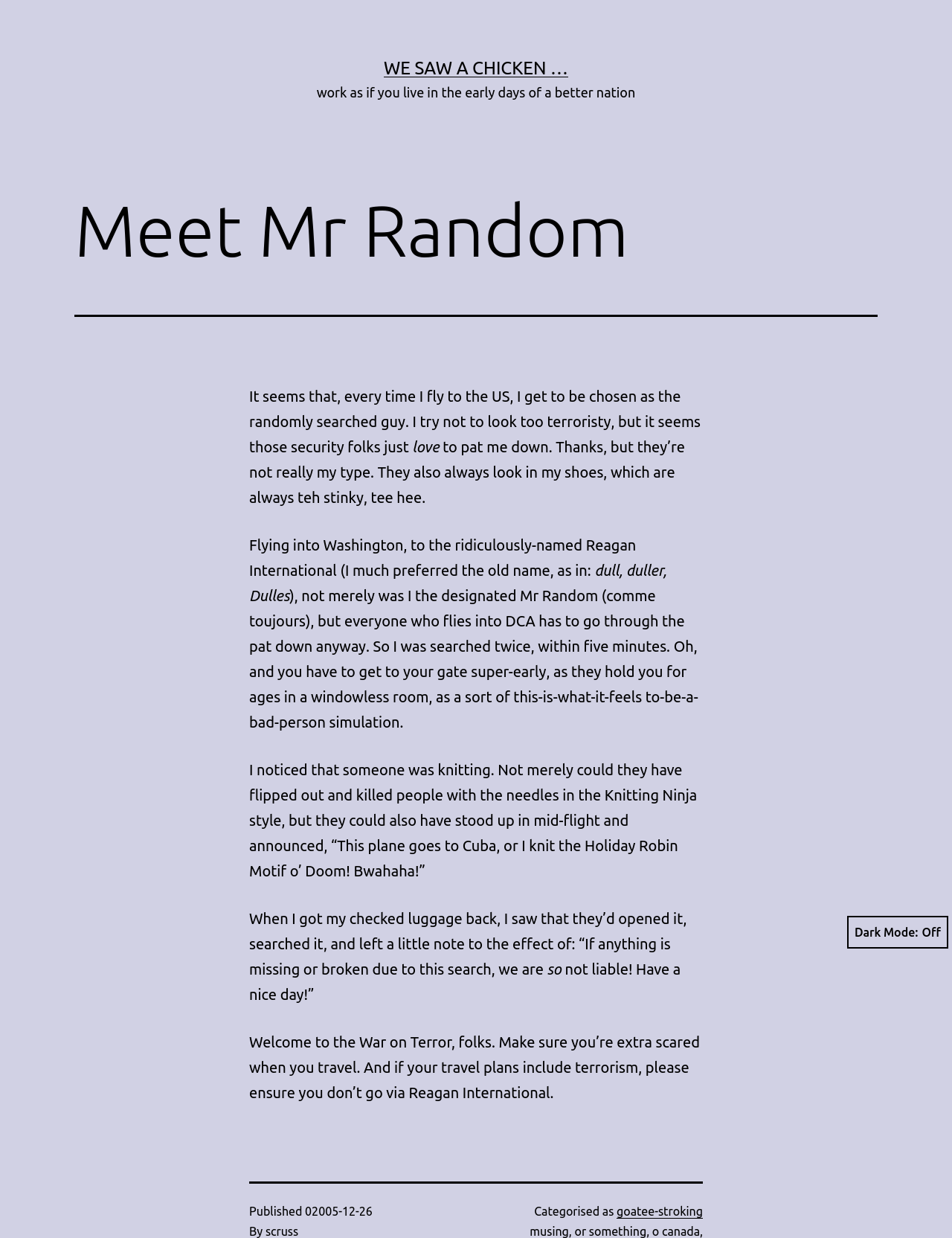Find the bounding box of the UI element described as: "Dark Mode:". The bounding box coordinates should be given as four float values between 0 and 1, i.e., [left, top, right, bottom].

[0.89, 0.74, 0.996, 0.766]